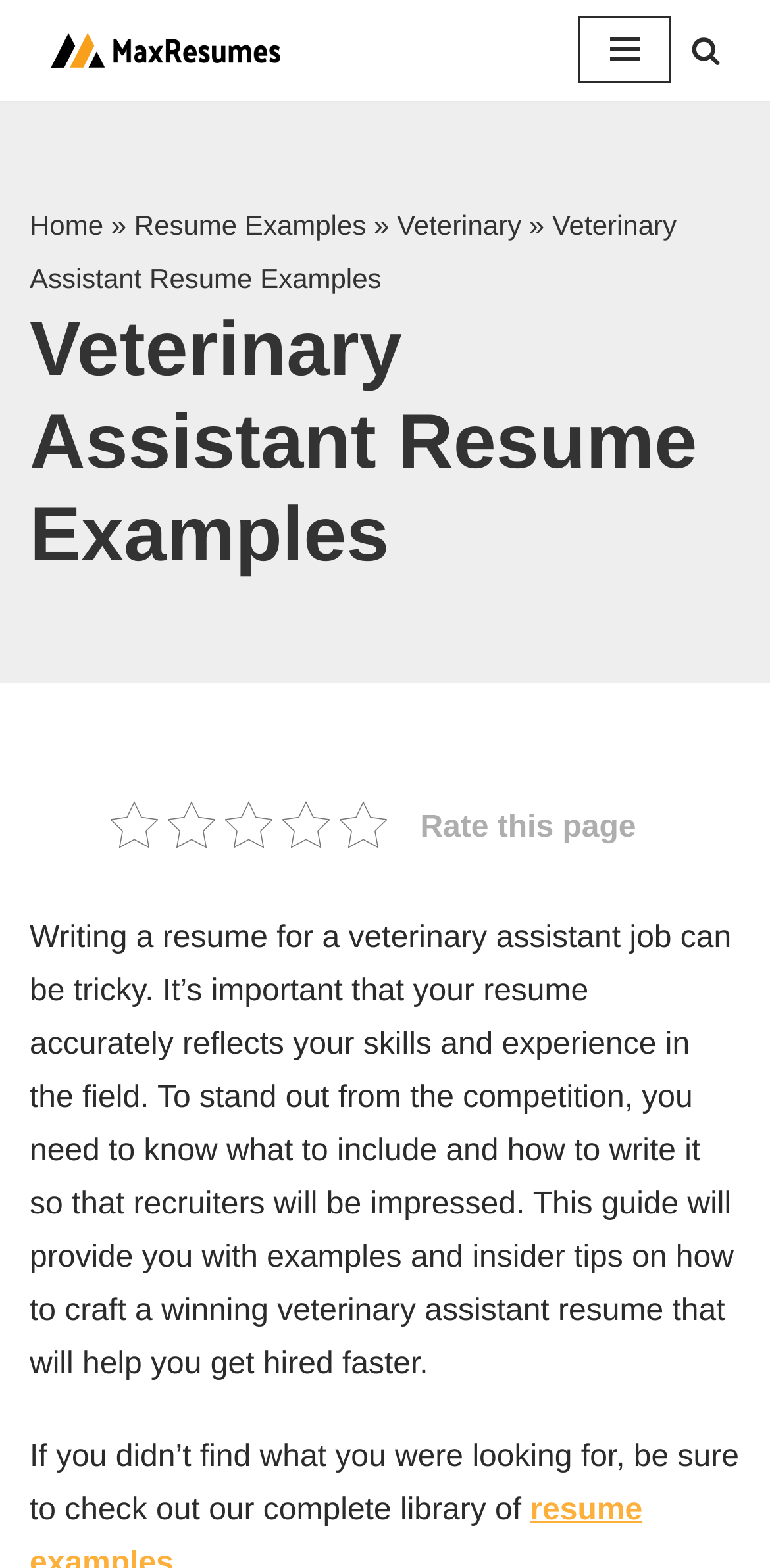Can you give a comprehensive explanation to the question given the content of the image?
What is the rating system mentioned on the webpage?

While analyzing the webpage content, I found a static text element with the description 'Rate this page' located below the main heading. This suggests that the webpage has a rating system in place, allowing users to provide feedback on the content.